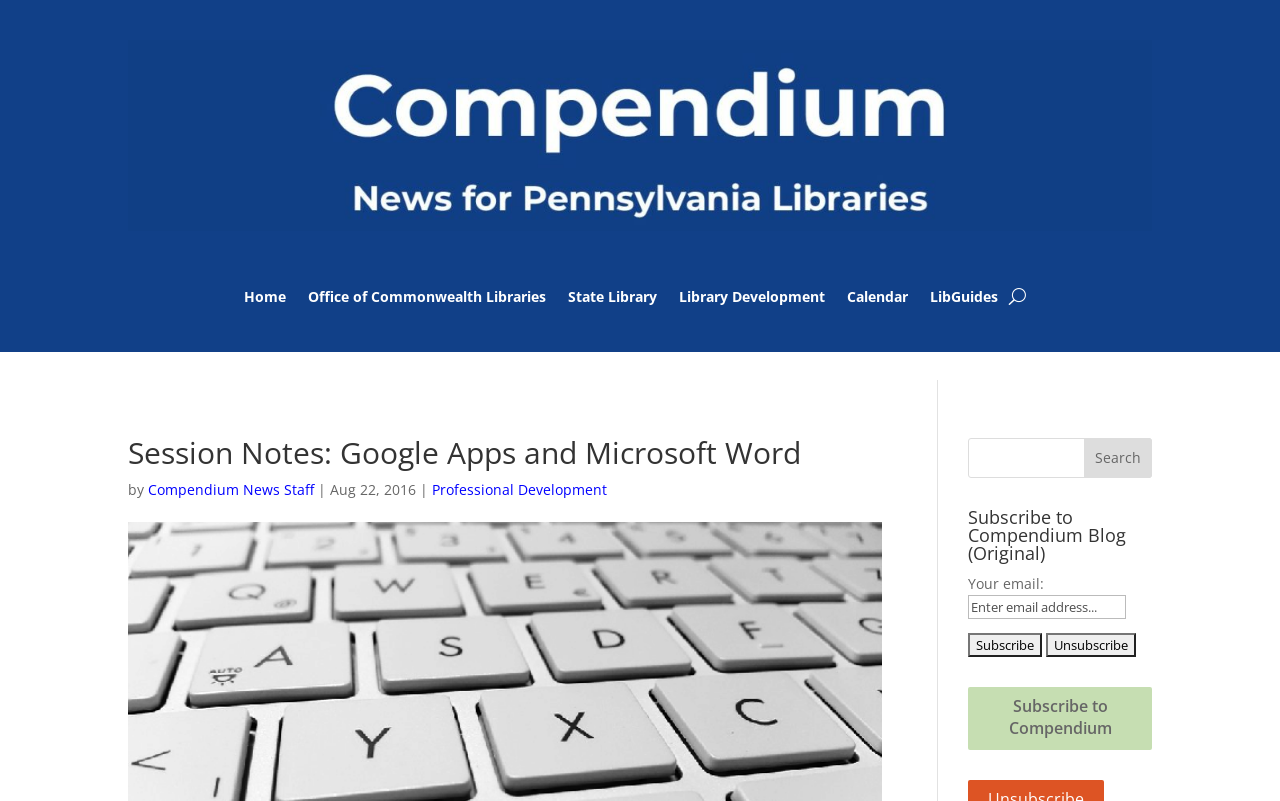Identify the bounding box coordinates of the area that should be clicked in order to complete the given instruction: "Subscribe to Compendium Blog". The bounding box coordinates should be four float numbers between 0 and 1, i.e., [left, top, right, bottom].

[0.756, 0.791, 0.814, 0.821]